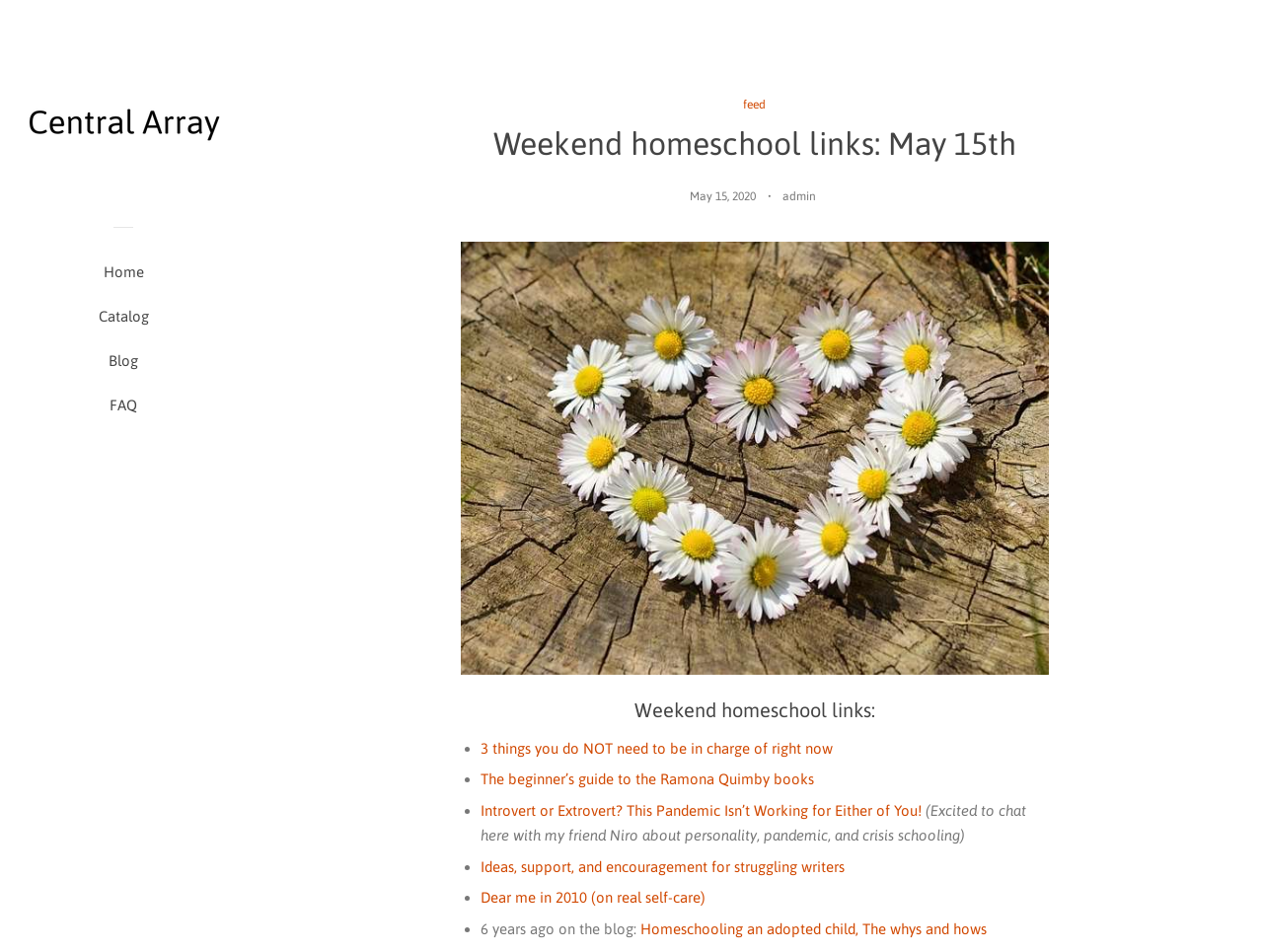Identify the bounding box coordinates for the element you need to click to achieve the following task: "Click the 'Close' button". The coordinates must be four float values ranging from 0 to 1, formatted as [left, top, right, bottom].

[0.938, 0.124, 0.961, 0.15]